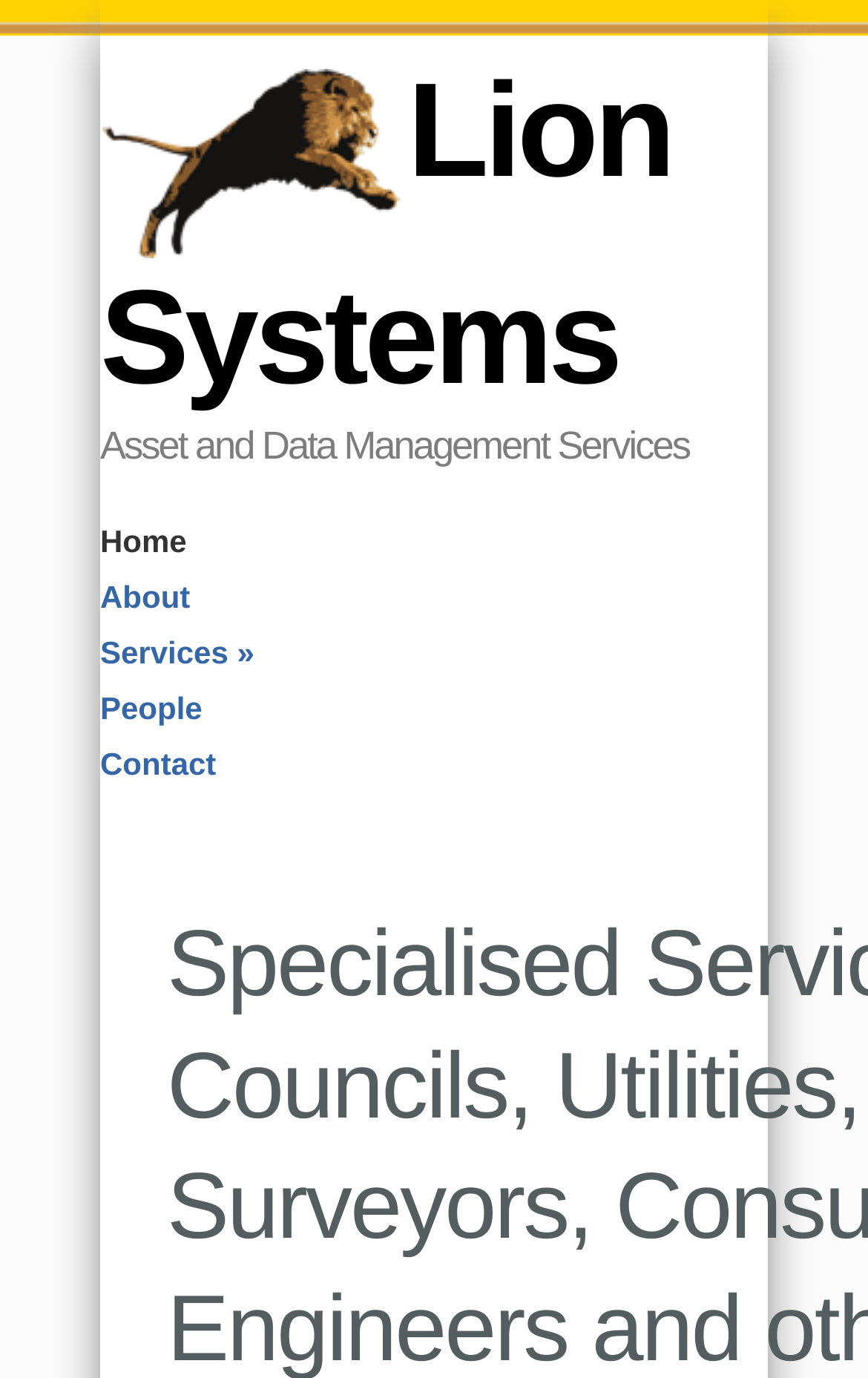Respond to the following question with a brief word or phrase:
What is the last link on the webpage?

Contact